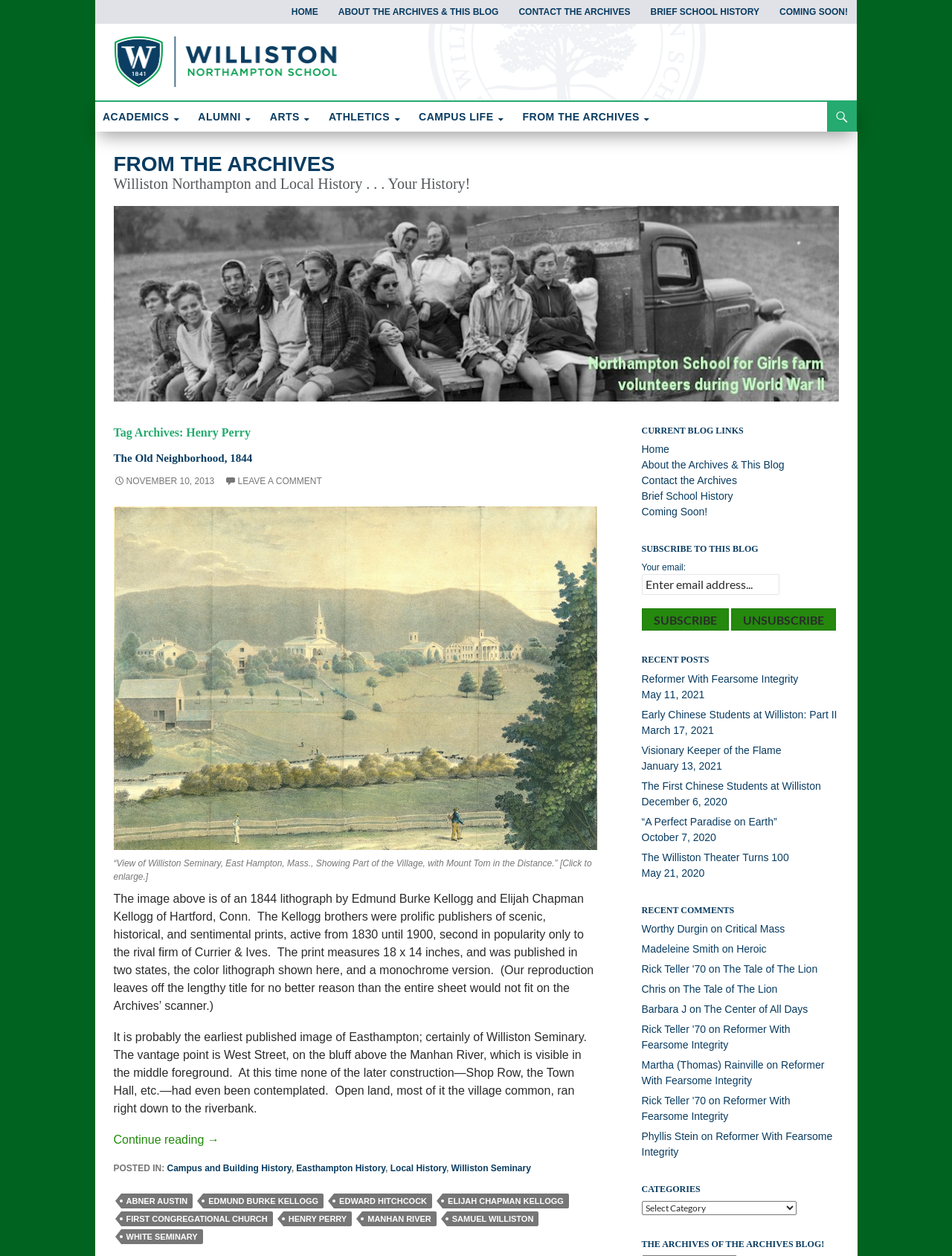Examine the image carefully and respond to the question with a detailed answer: 
What is the topic of the blog post with the image of an 1844 lithograph?

I found the answer by looking at the blog post with the image of an 1844 lithograph, which has a heading 'The Old Neighborhood, 1844' and a figure caption '“View of Williston Seminary, East Hampton, Mass., Showing Part of the Village, with Mount Tom in the Distance.” [Click to enlarge.]'.